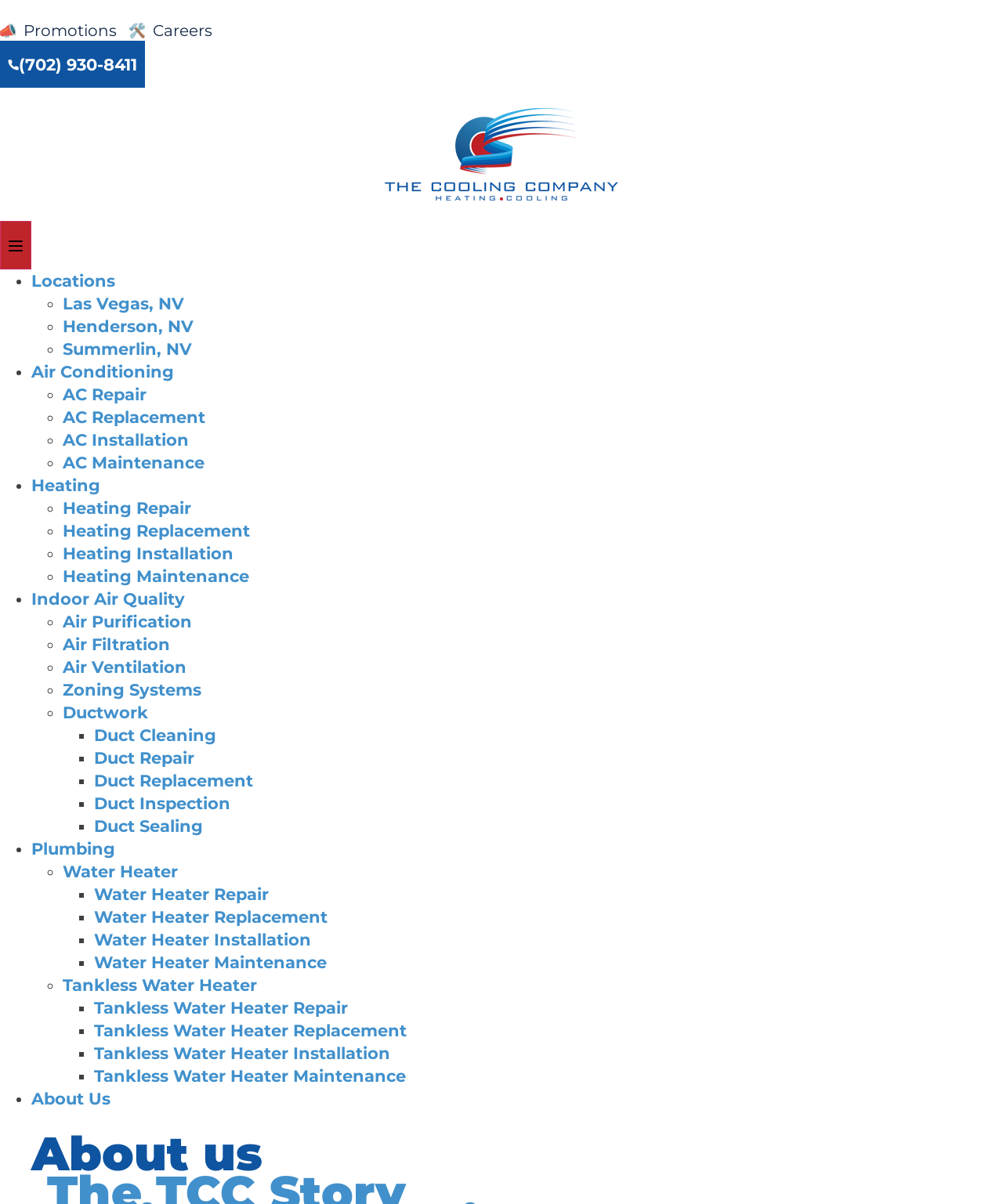What is the last service offered under Plumbing? Please answer the question using a single word or phrase based on the image.

Water Heater Maintenance